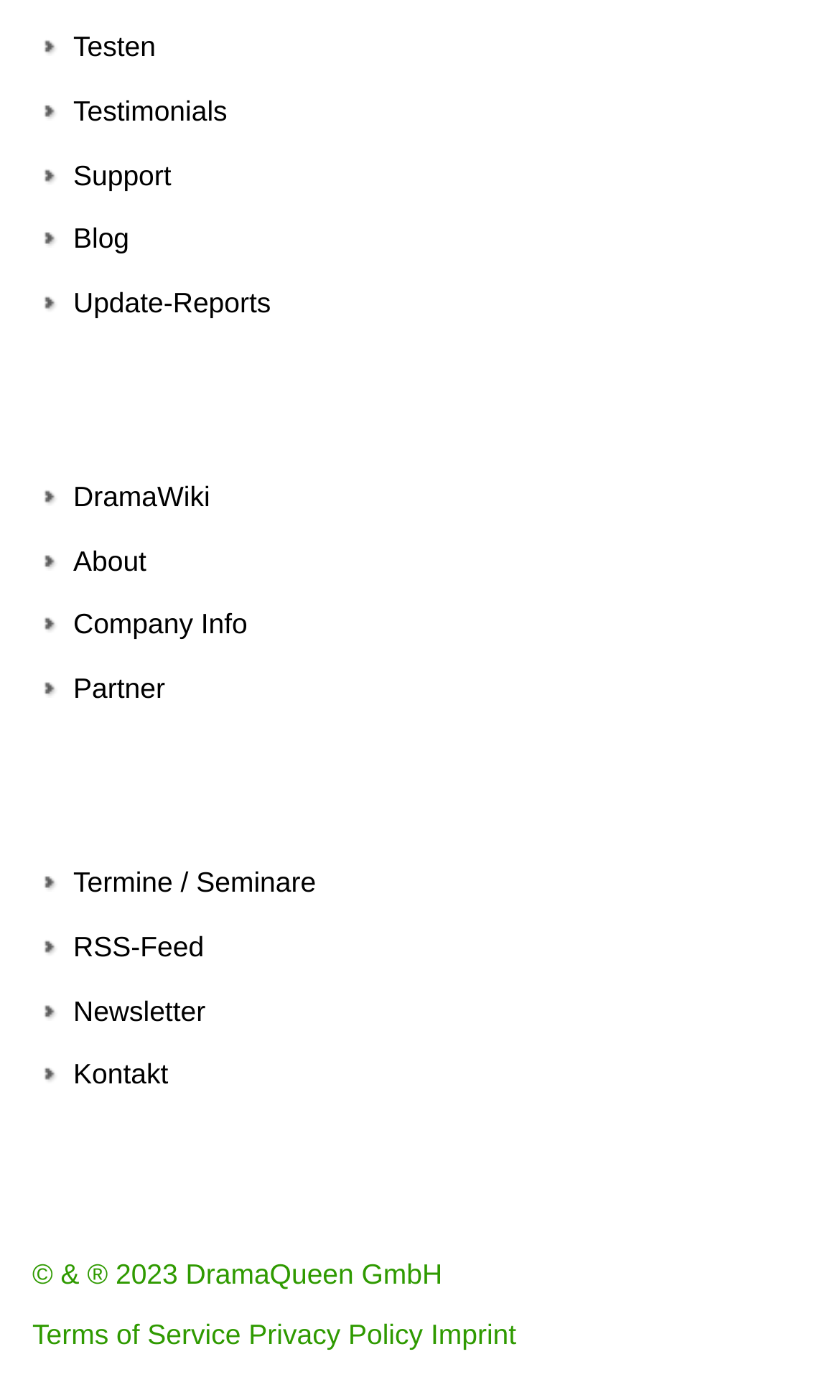Calculate the bounding box coordinates of the UI element given the description: "Terms of Service".

[0.038, 0.942, 0.287, 0.965]